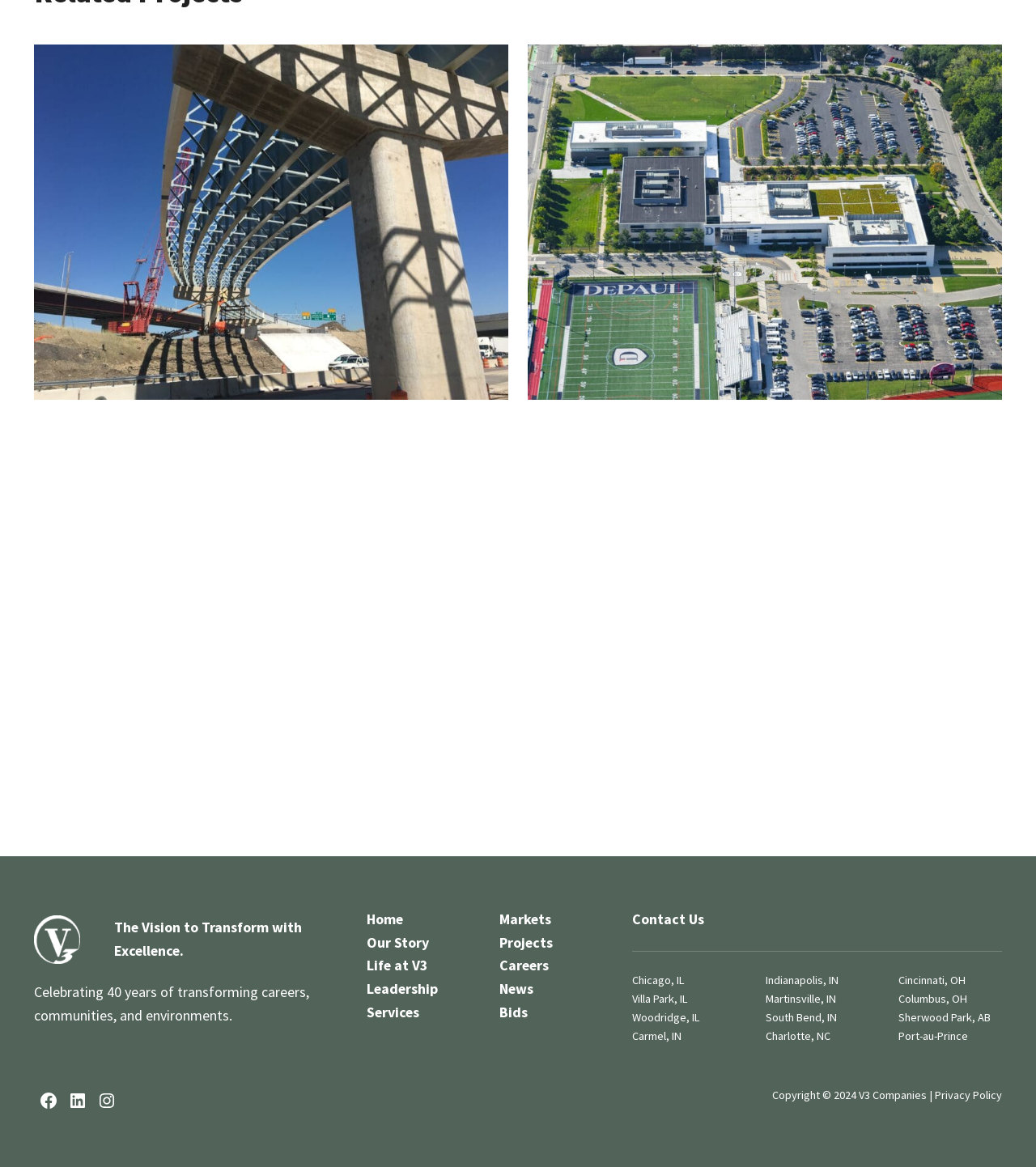Identify the bounding box coordinates of the section that should be clicked to achieve the task described: "View Project John Humphrey Sports Complex Renovation".

[0.697, 0.566, 0.779, 0.578]